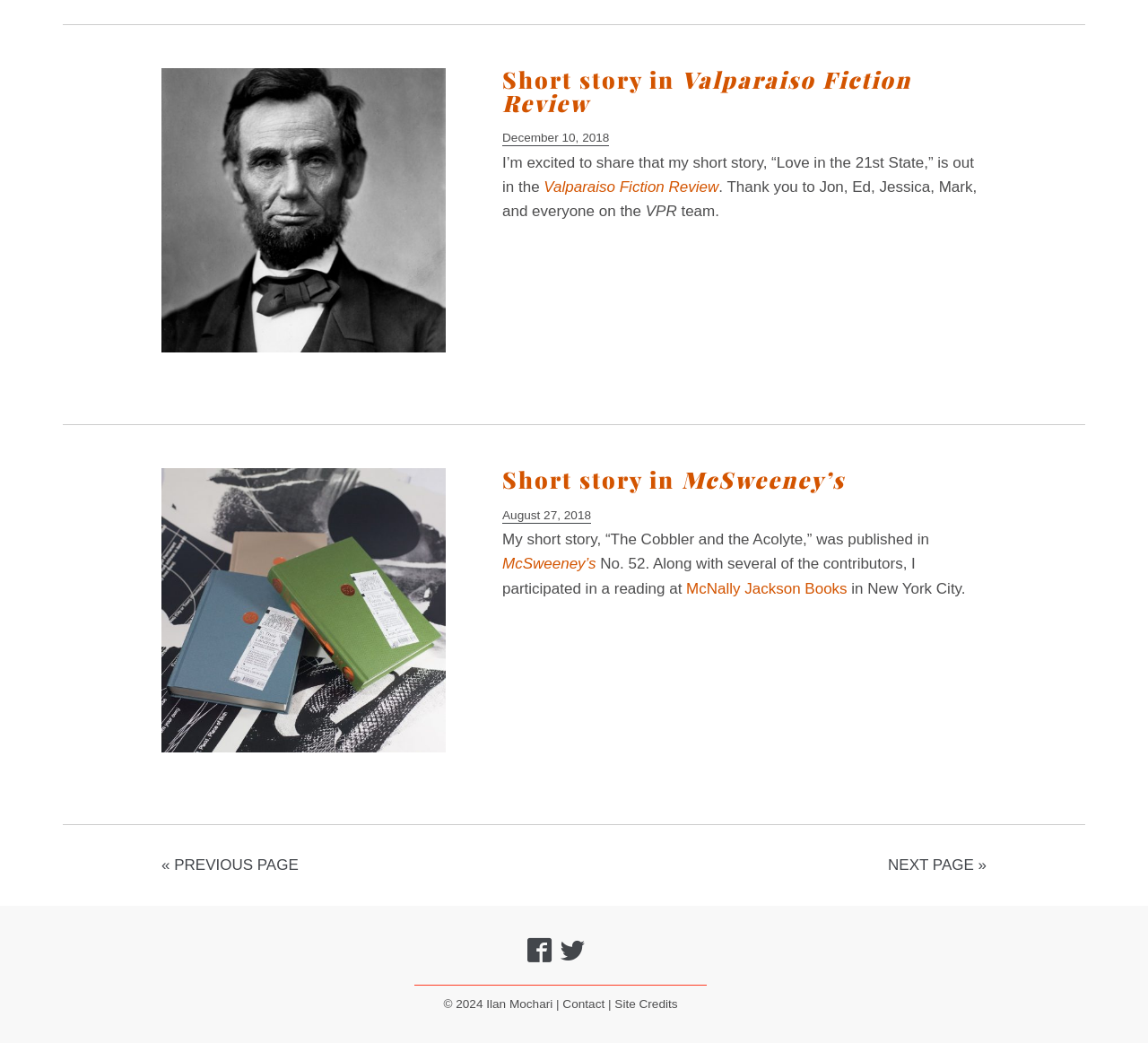Kindly respond to the following question with a single word or a brief phrase: 
How many links are there on this page?

11